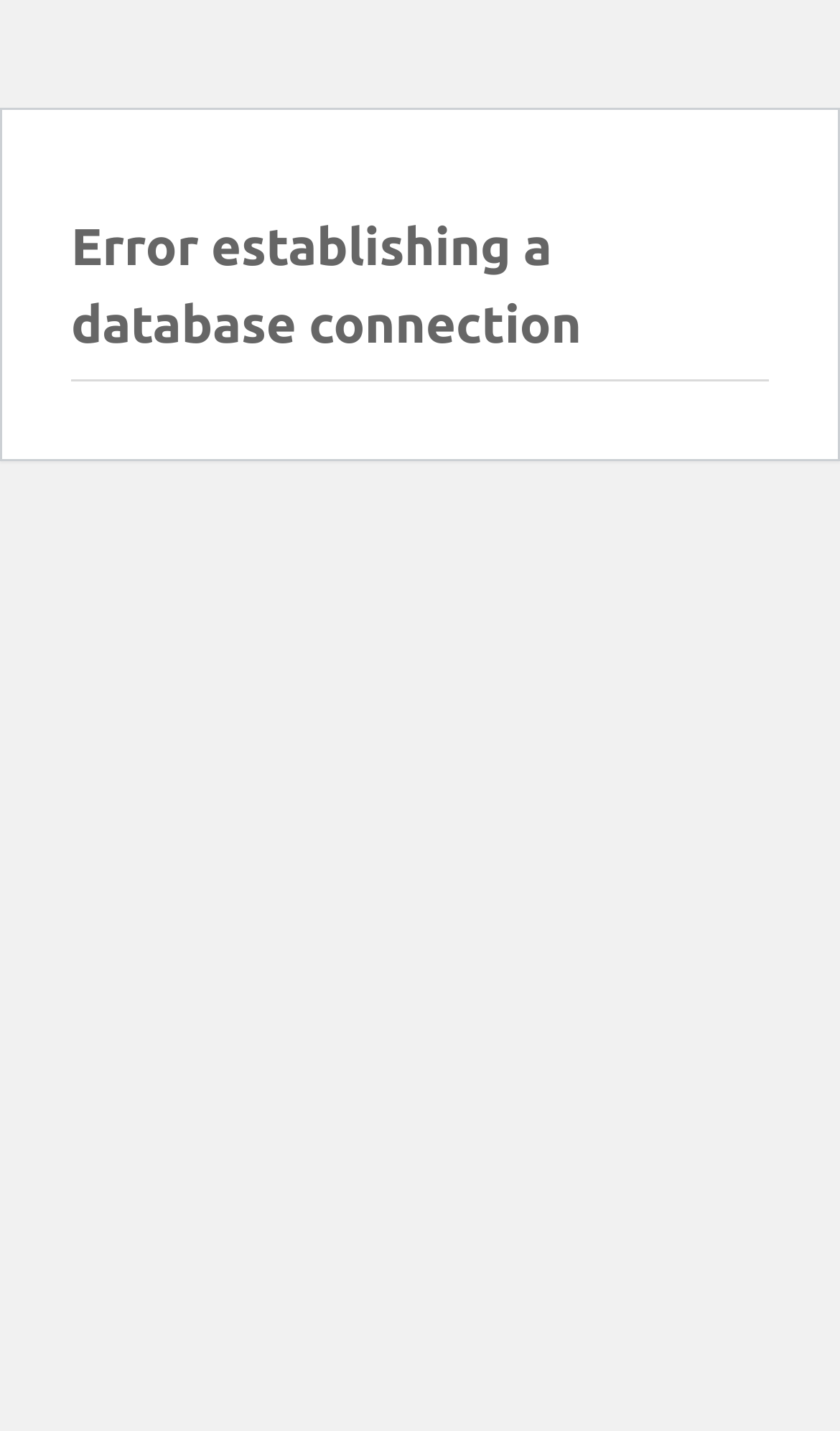Determine the main headline from the webpage and extract its text.

Error establishing a database connection